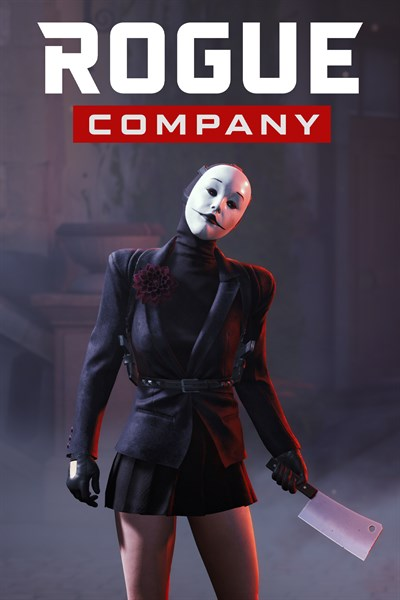Provide an in-depth description of the image you see.

The image showcases a character from the game "Rogue Company," specifically featuring the "Living Doll Pack." The character is depicted wearing a stylish black outfit complemented by a crimson flower accessory on the shoulder. Her face is adorned with a white mask, lending an eerie touch that aligns with the Halloween theme. In her right hand, she holds a gleaming meat cleaver, enhancing the character's menacing aura. 

Above the character, the bold text "ROGUE COMPANY" prominently emphasizes the game's title, making it clear that this image promotes the latest content update. The overall composition exudes a blend of elegance and intimidation, perfect for capturing the attention of gamers and Halloween enthusiasts alike.